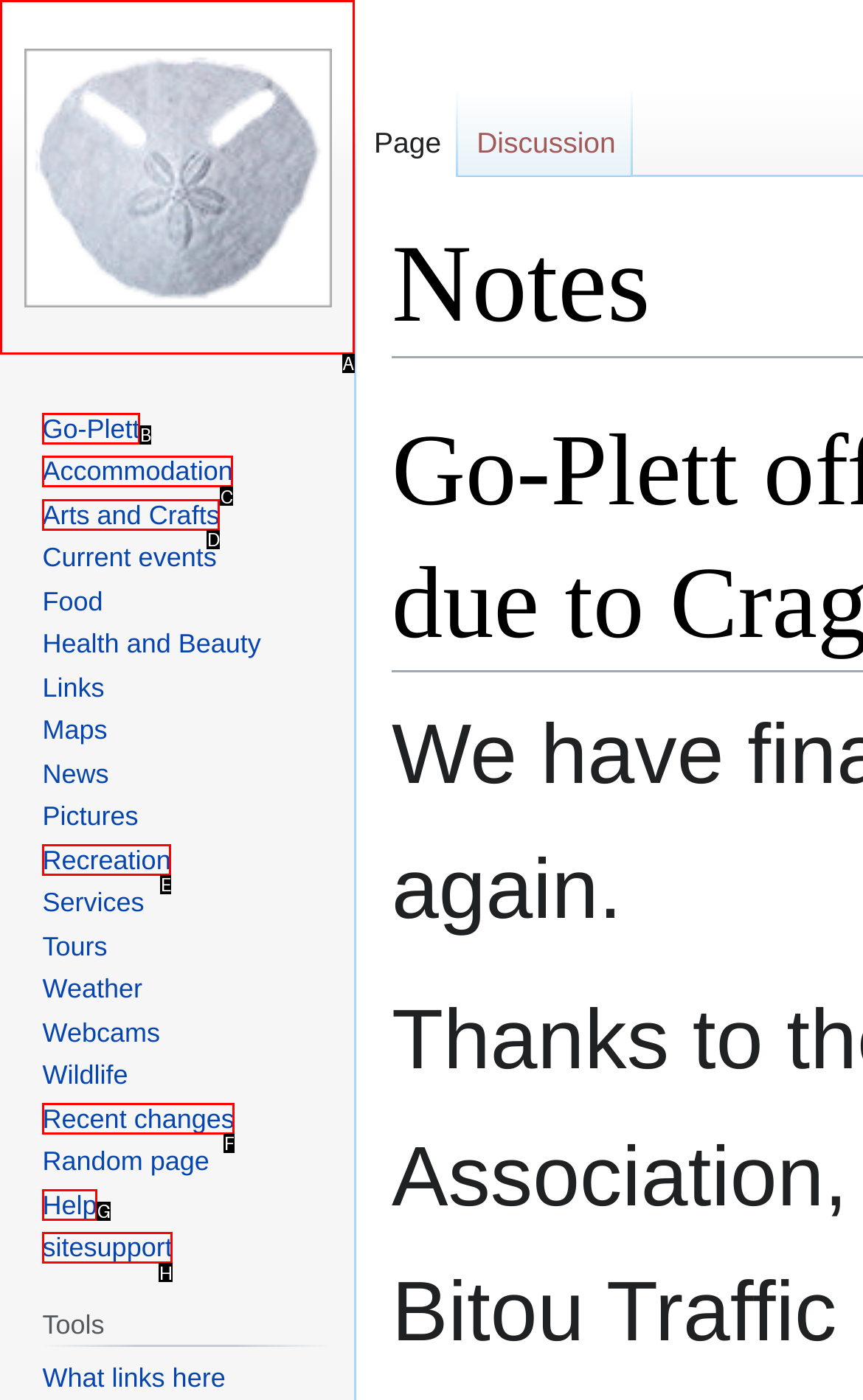From the description: Recent changes, select the HTML element that fits best. Reply with the letter of the appropriate option.

F